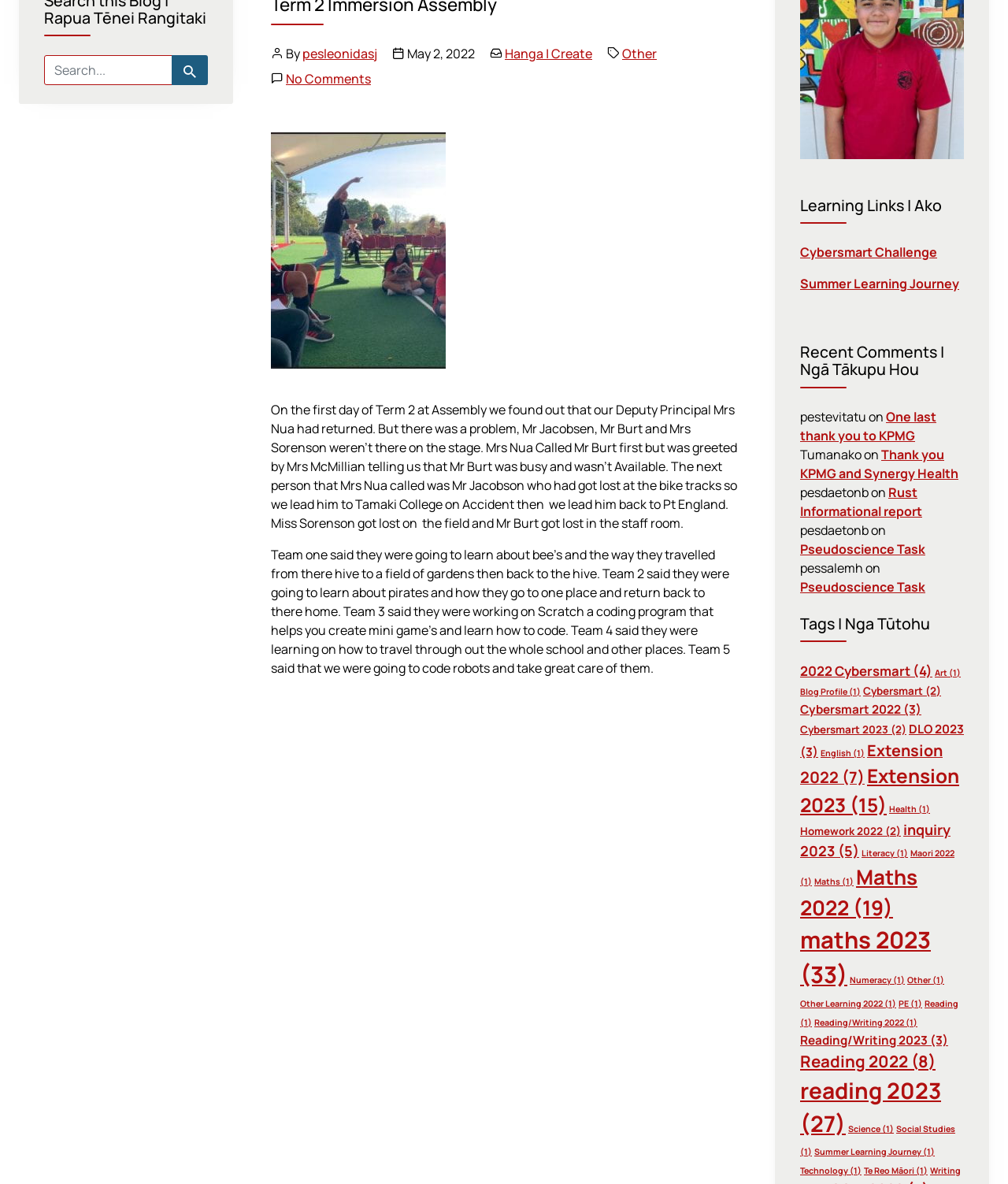Please identify the bounding box coordinates of the region to click in order to complete the task: "Search the site". The coordinates must be four float numbers between 0 and 1, specified as [left, top, right, bottom].

[0.17, 0.047, 0.206, 0.072]